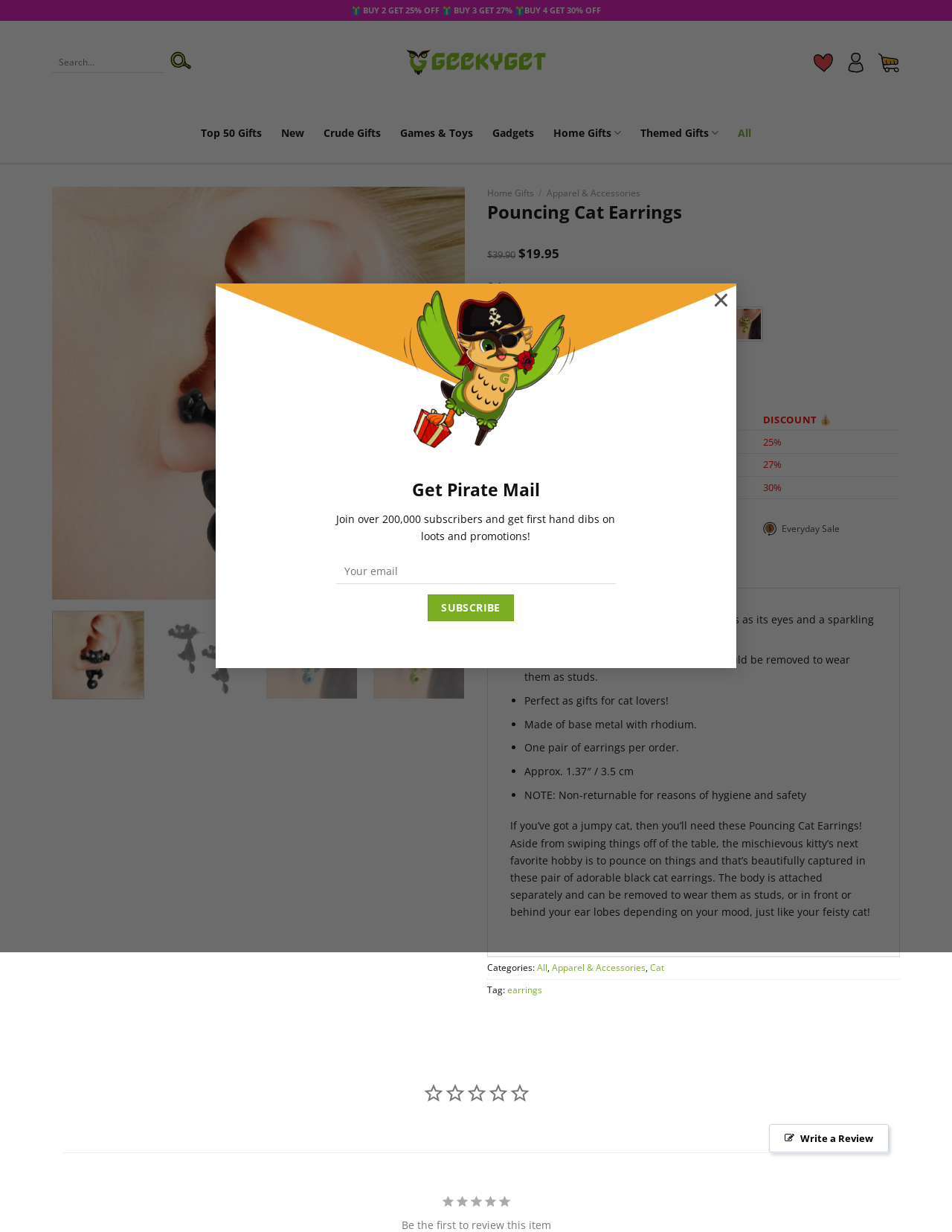Please identify the coordinates of the bounding box for the clickable region that will accomplish this instruction: "Sign in or create an account".

None